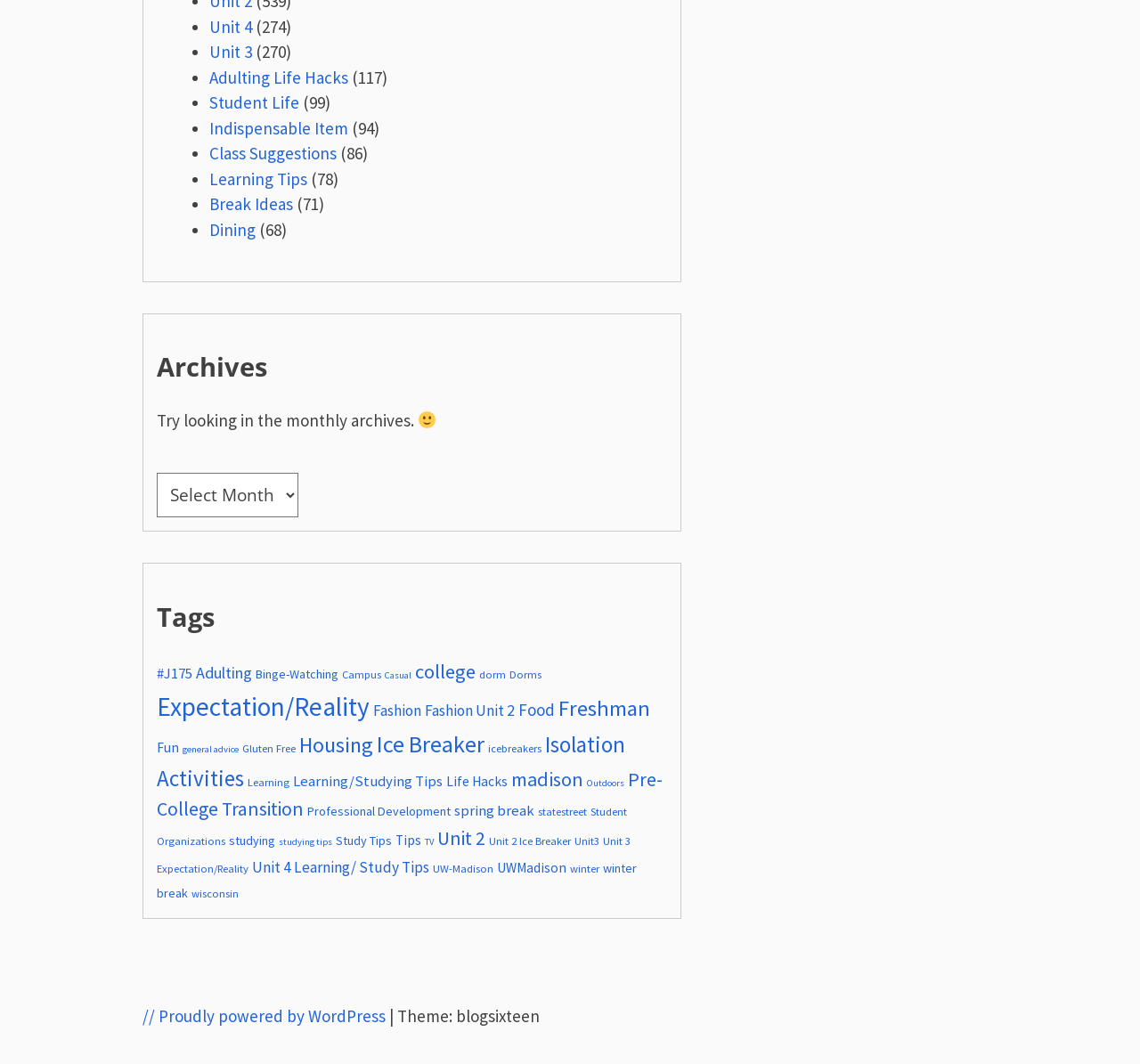Pinpoint the bounding box coordinates of the area that should be clicked to complete the following instruction: "Click on '#J175 (6 items)'". The coordinates must be given as four float numbers between 0 and 1, i.e., [left, top, right, bottom].

[0.138, 0.624, 0.169, 0.642]